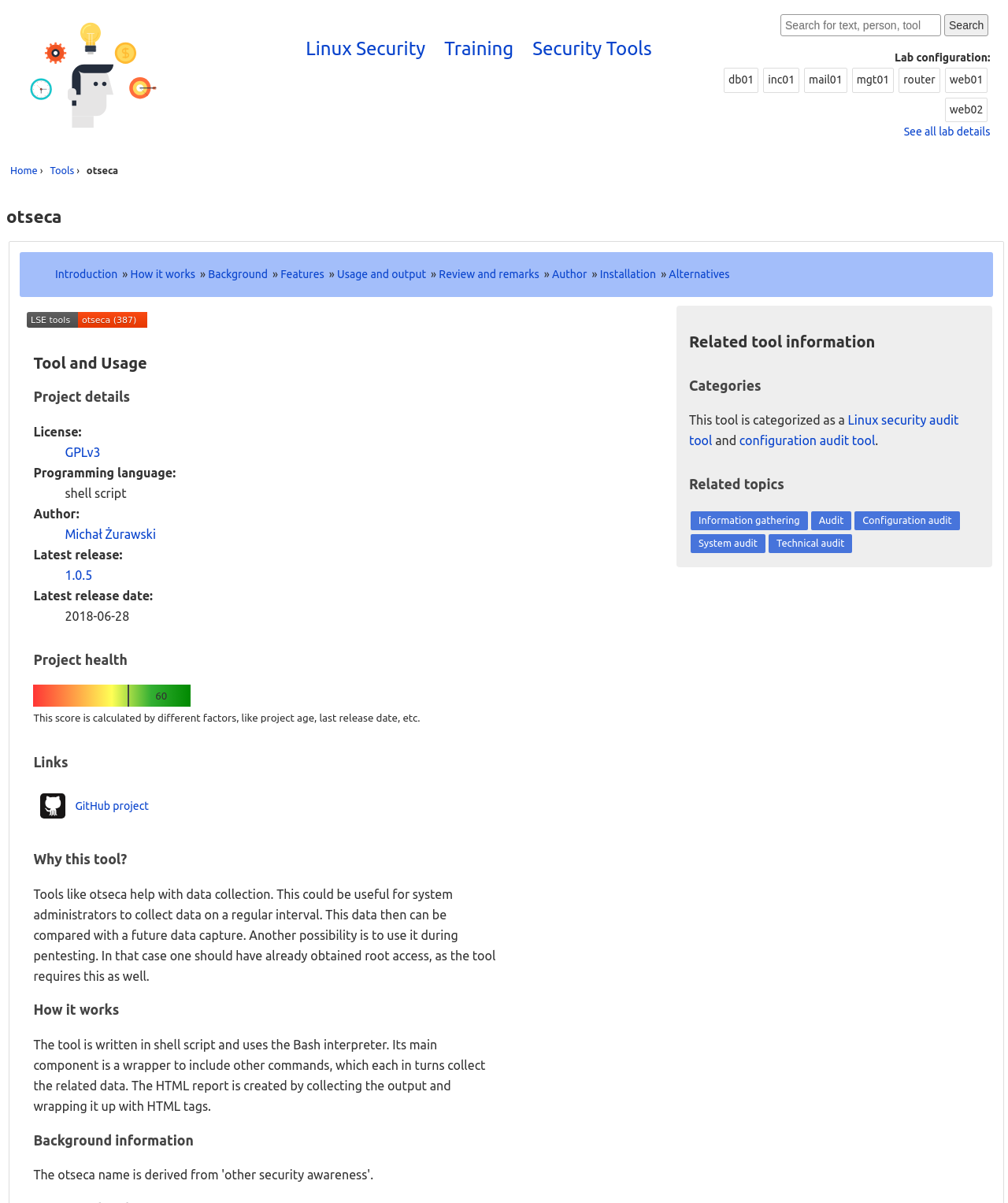Describe the entire webpage, focusing on both content and design.

The webpage is about Otseca, a security tool used for gathering system information. At the top left corner, there is an icon of the Linux Security Expert website, and next to it, there are links to "Linux Security", "Training", and "Security Tools". On the top right corner, there is a search box with a search button.

Below the search box, there is a section titled "Lab configuration" with a list of lab details, including "db01", "inc01", "mail01", "mgt01", "router", "web01", and "web02". There is also a link to "See all lab details".

The main content of the webpage is divided into several sections. The first section is about the tool's introduction, with links to "How it works", "Background", "Features", "Usage and output", "Review and remarks", "Author", and "Installation". 

The next section is titled "Tool and Usage" and provides information about the tool's project details, including its license, programming language, author, latest release, and latest release date.

The following section is about "Project health", with a score of 60 and a brief explanation of how the score is calculated. 

The "Links" section provides a link to the GitHub project, and the "Why this tool?" section explains the benefits of using tools like Otseca for data collection.

The "How it works" section describes the technical details of the tool, including its shell script and Bash interpreter. Finally, the "Background information" section provides additional context about the tool.

On the right side of the webpage, there are headings for "Categories" and "Related tool information", but they do not contain any detailed information.